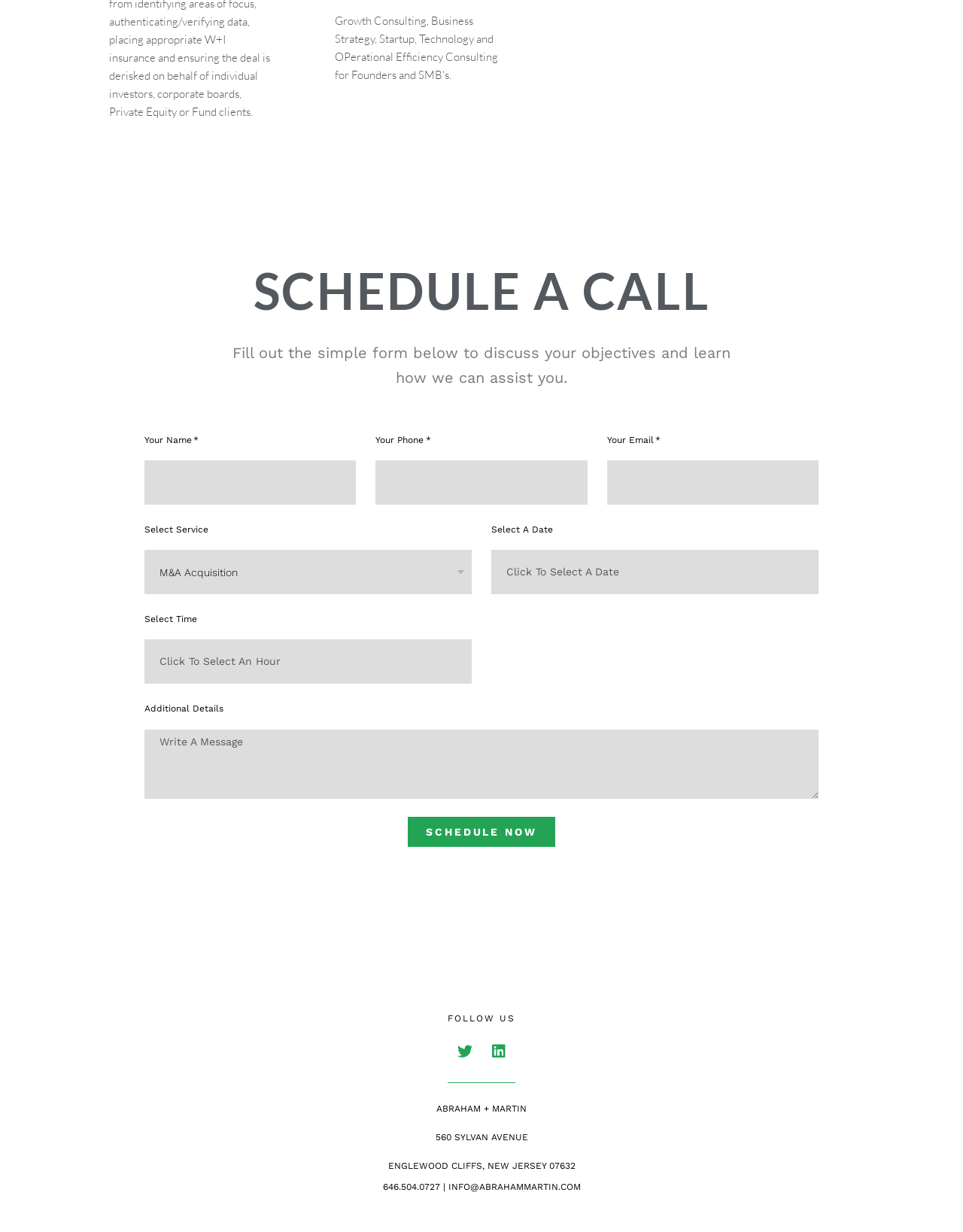What is the phone number of the company?
Based on the screenshot, respond with a single word or phrase.

646.504.0727